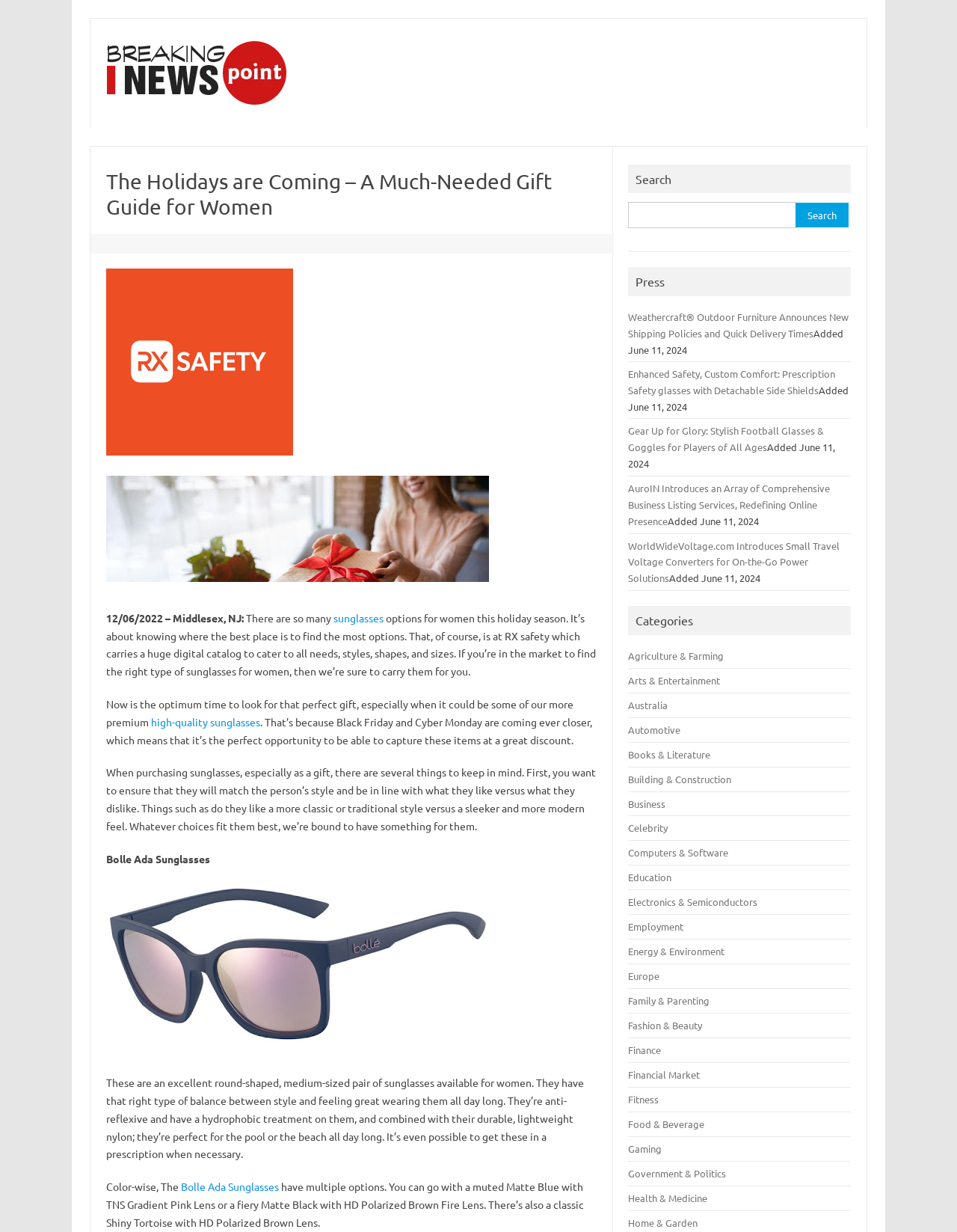Find the bounding box coordinates of the area that needs to be clicked in order to achieve the following instruction: "Click on the link to read about sunglasses". The coordinates should be specified as four float numbers between 0 and 1, i.e., [left, top, right, bottom].

[0.348, 0.496, 0.401, 0.507]